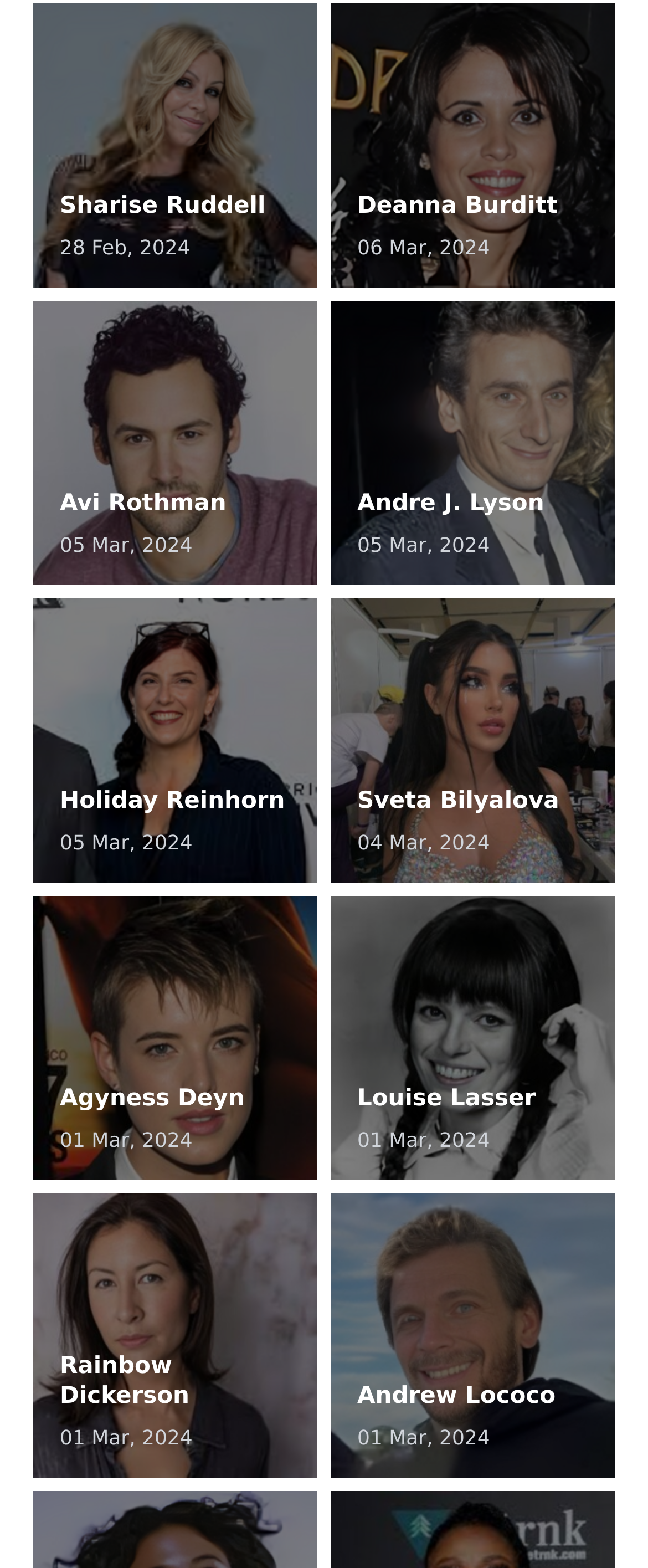Reply to the question with a single word or phrase:
What is the date of Sharise Ruddell's post?

28 Feb, 2024